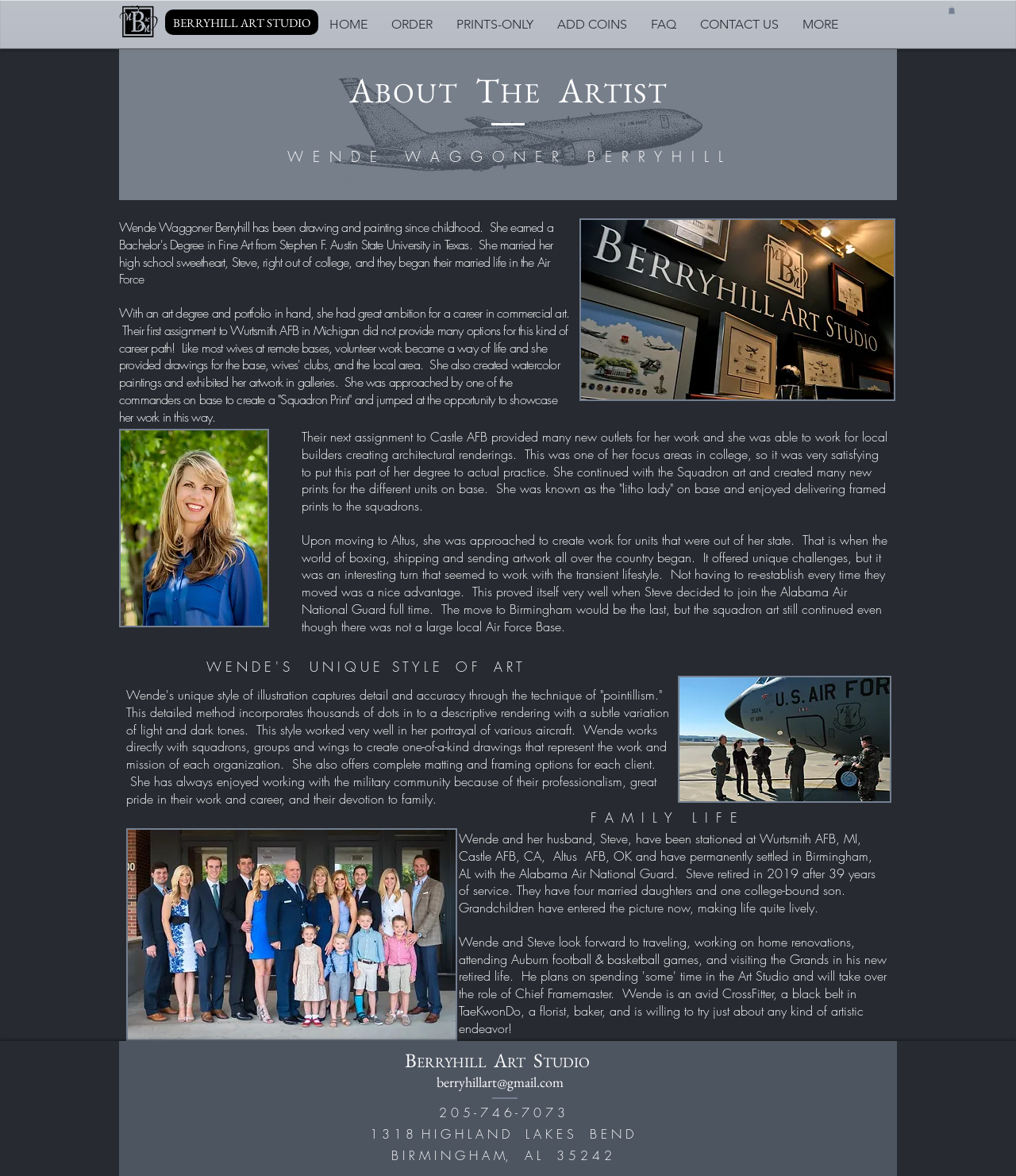Write a detailed summary of the webpage, including text, images, and layout.

The webpage is about an artist, Wende, and her art studio, Berryhill Art Studio. At the top of the page, there is a navigation menu with links to different sections of the website, including "HOME", "ORDER", "PRINTS-ONLY", "ADD COINS", "FAQ", and "CONTACT US". Below the navigation menu, there is a heading that reads "ABOUT THE ARTIST" in a large font.

The main content of the page is divided into sections, each with a heading. The first section describes Wende's background and how she started her career in art. There are two images on this section, one of which is a photo of Wende. The text explains how she created "Squadron Prints" for the military and how her career progressed.

The next section is about Wende's unique style of illustration, which is described as "pointillism". There is an image of one of her artworks in this section. The text explains how she works with squadrons, groups, and wings to create one-of-a-kind drawings.

The following section is about Wende's family life. There is a heading that reads "FAMILY LIFE" and a photo of Wende's family. The text describes how Wende and her husband, Steve, have been stationed at different air force bases and have settled in Birmingham, Alabama. It also mentions their four married daughters and one college-bound son, as well as their grandchildren.

At the bottom of the page, there is a section with contact information for Berryhill Art Studio, including an email address and a physical address. There is also a link to the email address.